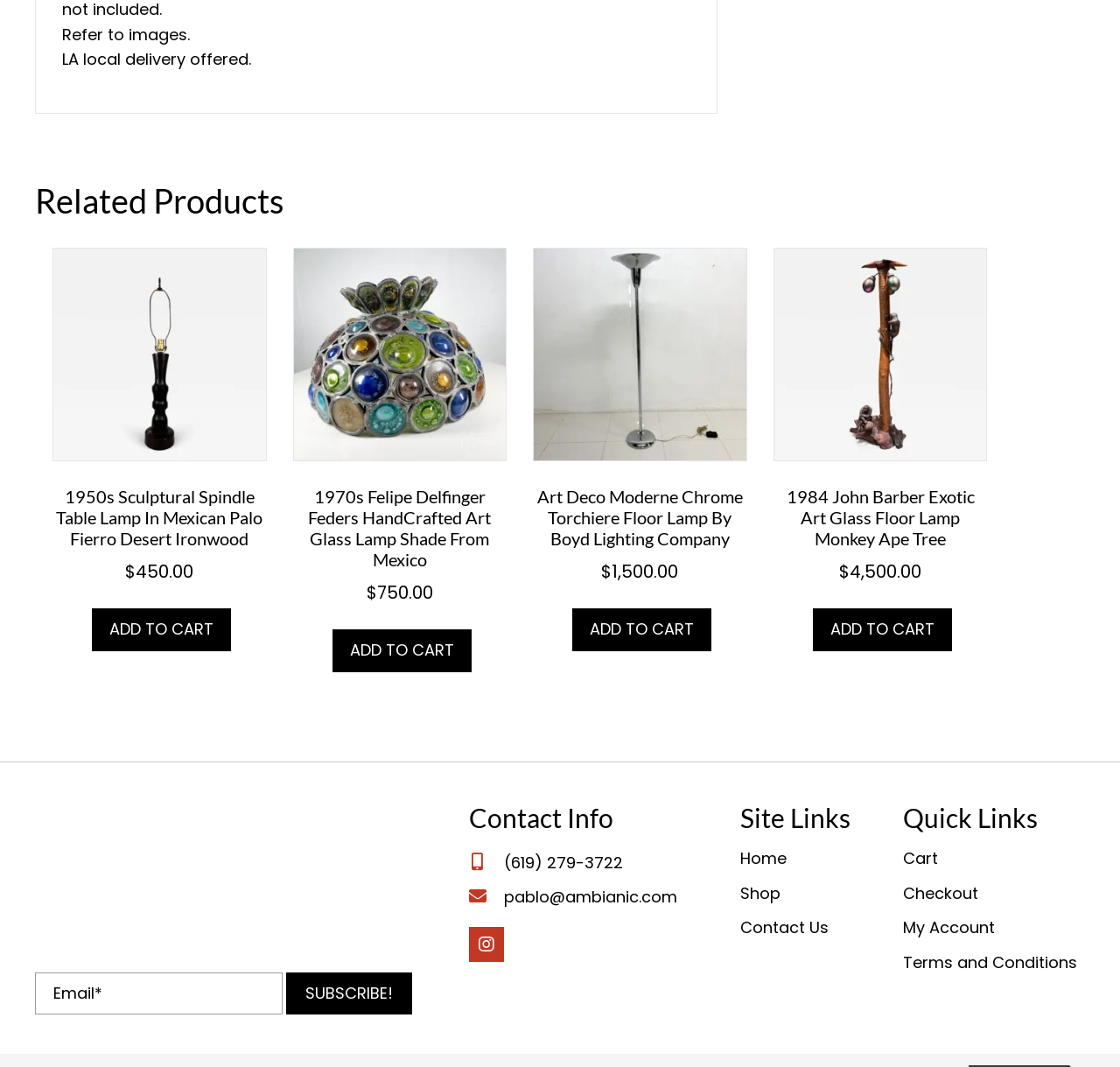Please identify the coordinates of the bounding box that should be clicked to fulfill this instruction: "read the article about signs he is into you".

None